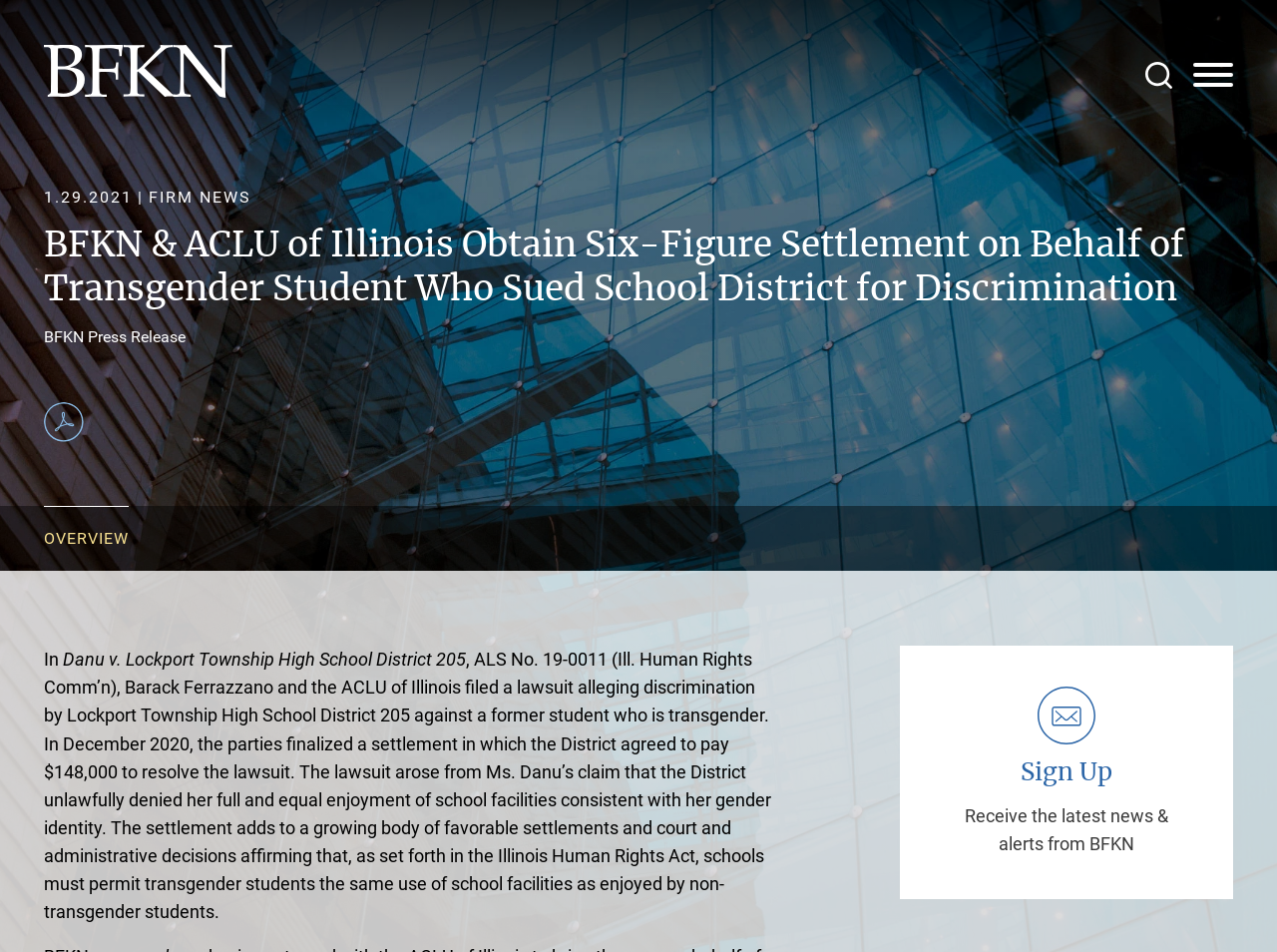Pinpoint the bounding box coordinates of the area that must be clicked to complete this instruction: "Click the link to Barack Ferrazzano Kirschbaum & Nagelberg LLP".

[0.034, 0.047, 0.182, 0.103]